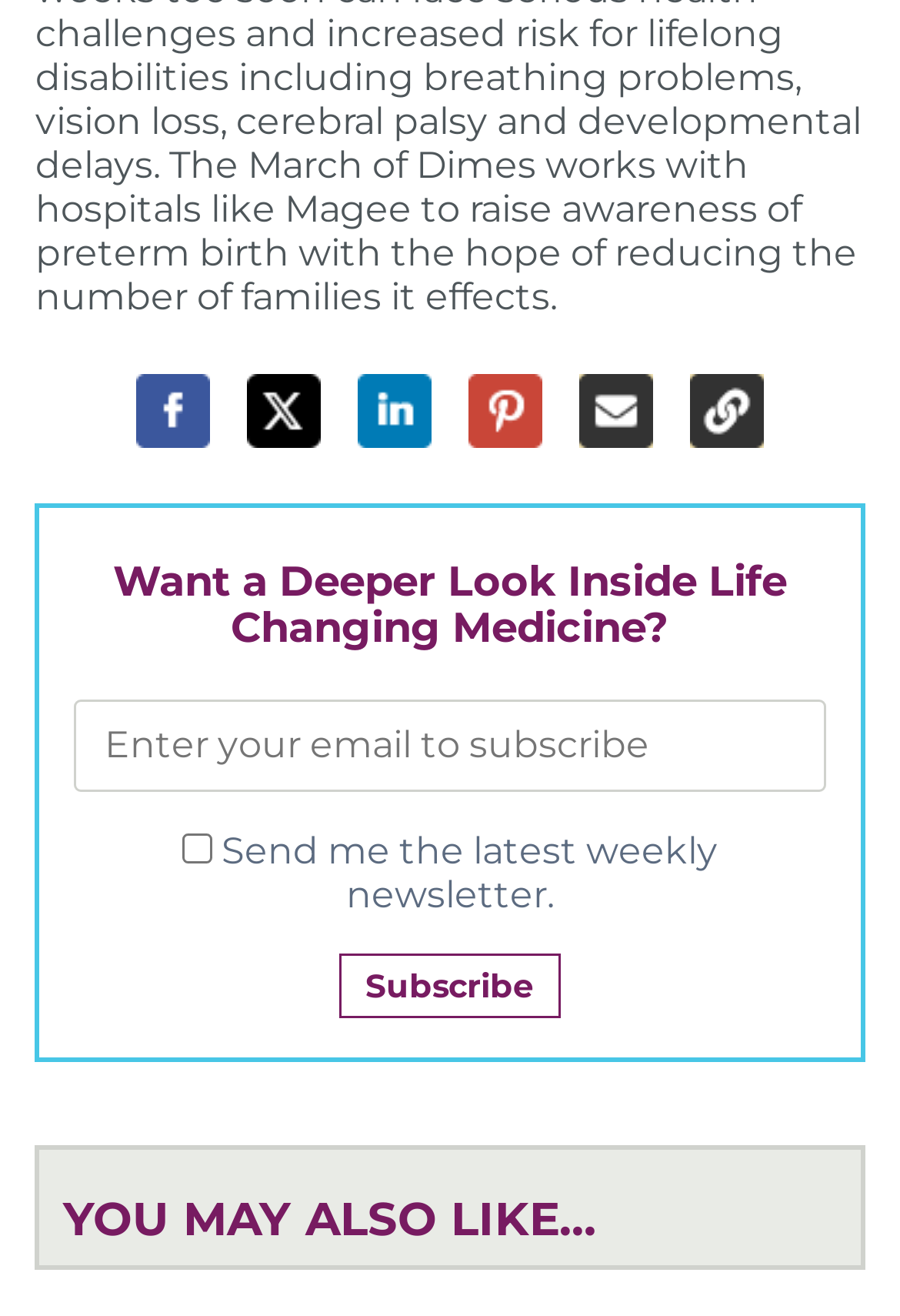Give the bounding box coordinates for this UI element: "title="Share on X (formerly Twitter)"". The coordinates should be four float numbers between 0 and 1, arranged as [left, top, right, bottom].

[0.274, 0.284, 0.356, 0.34]